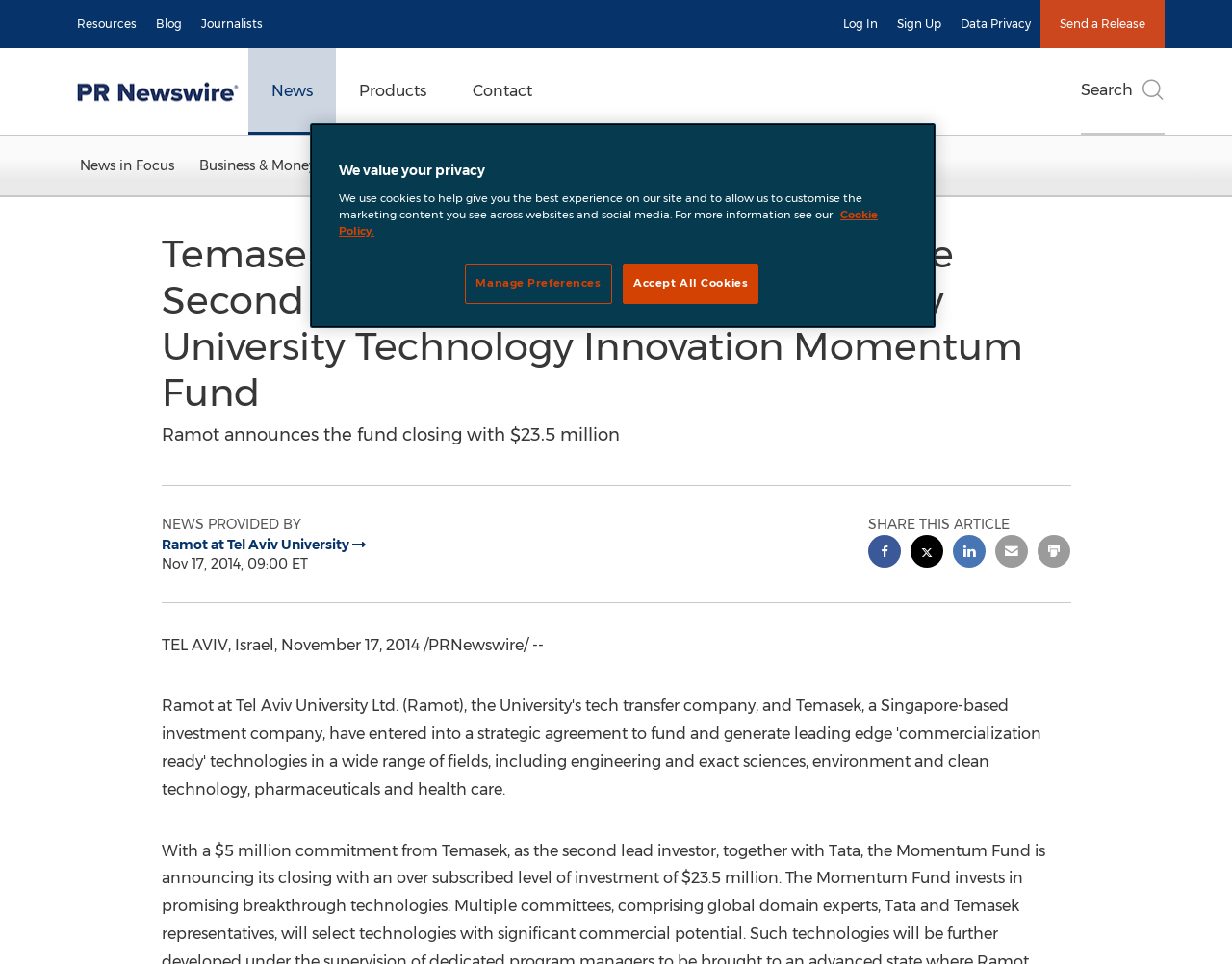What is the type of news mentioned in the article?
Answer the question with a thorough and detailed explanation.

I found the answer by looking at the navigation menu and the button 'Business & Money' which is one of the categories of news mentioned on the website.